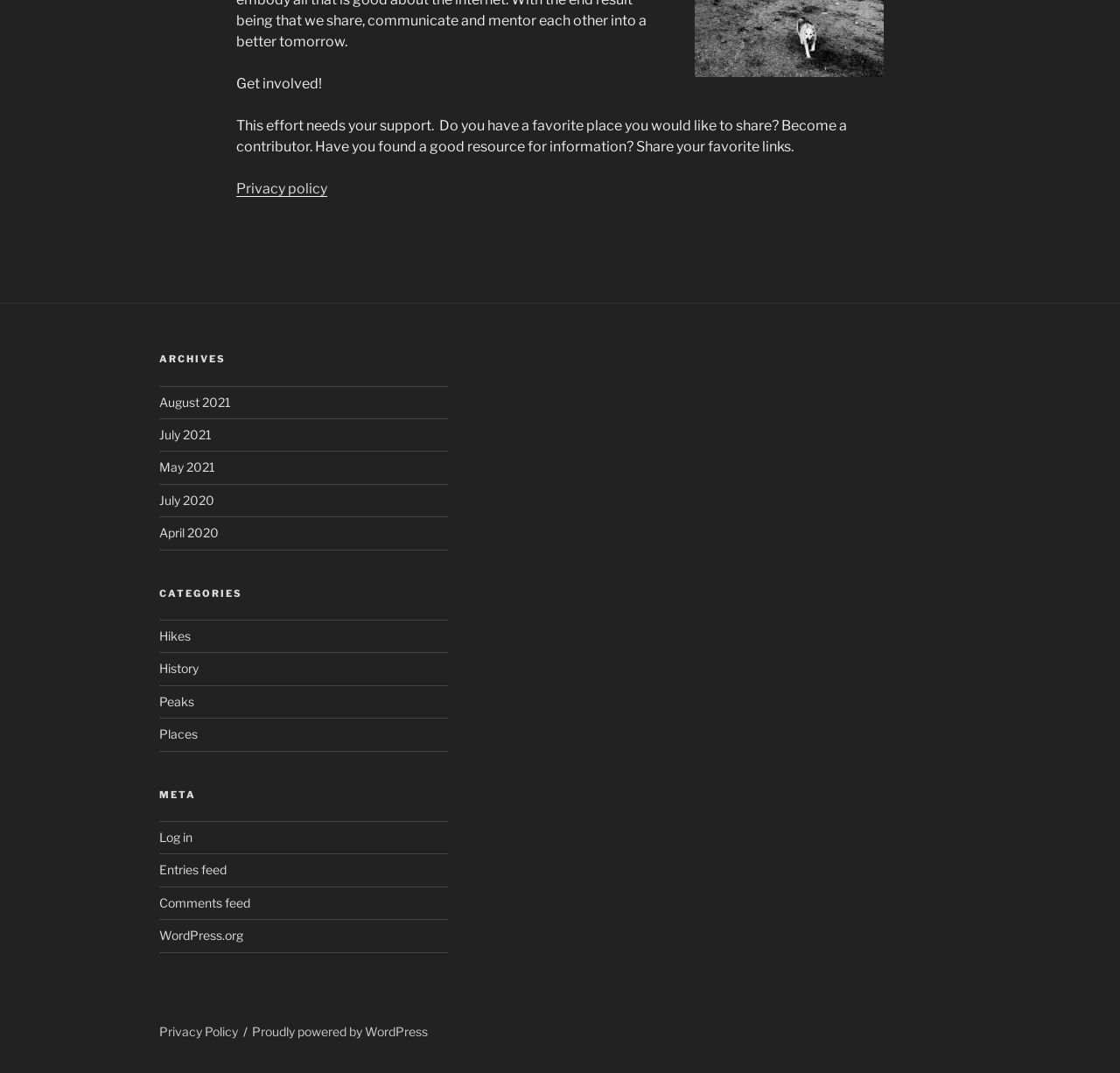Use a single word or phrase to answer this question: 
What is the name of the platform powering the webpage?

WordPress